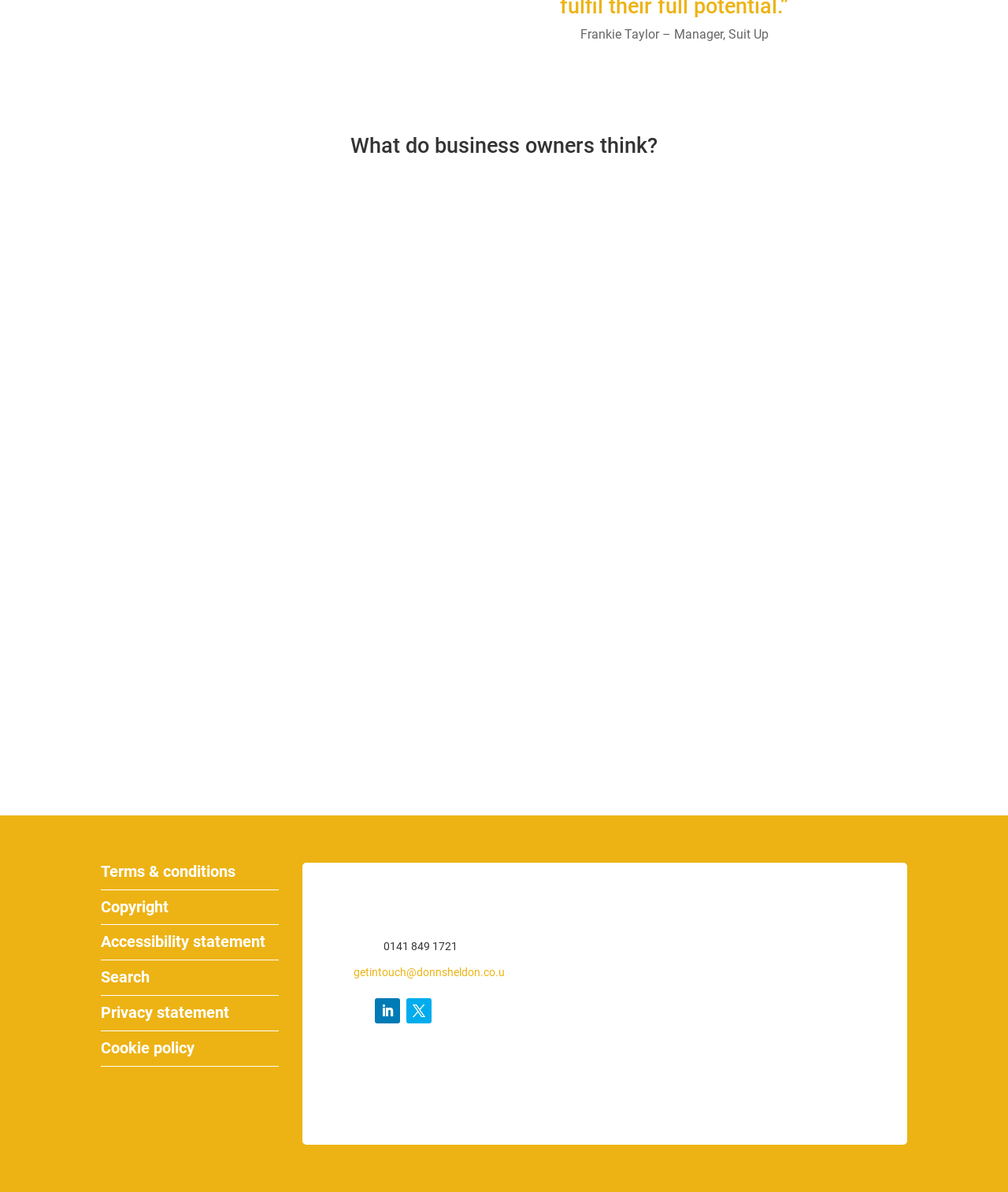Determine the bounding box coordinates for the HTML element described here: "0141 849 1721".

[0.381, 0.788, 0.454, 0.799]